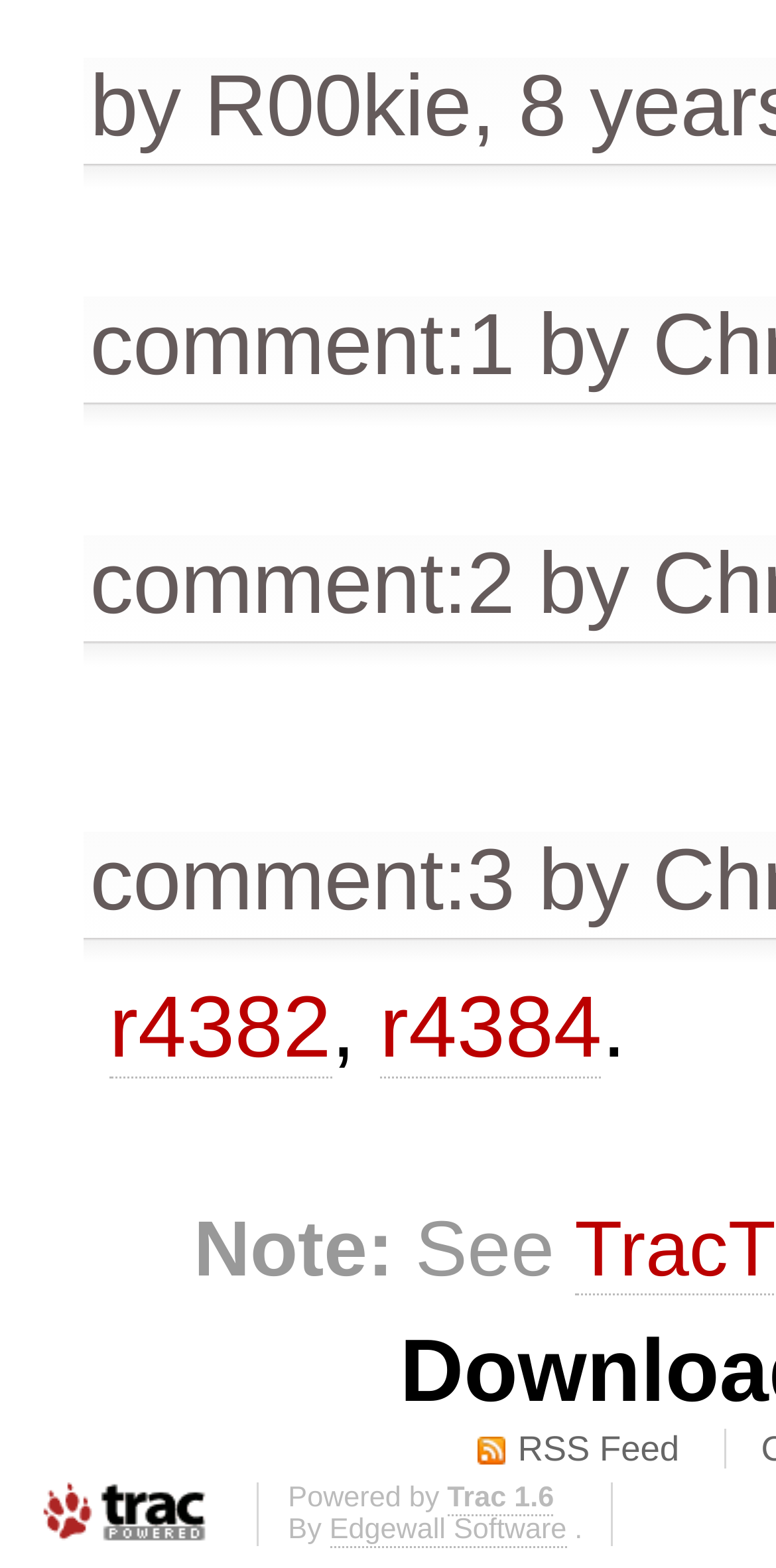What is the relationship between Edgewall Software and Trac?
Examine the image and give a concise answer in one word or a short phrase.

Developer